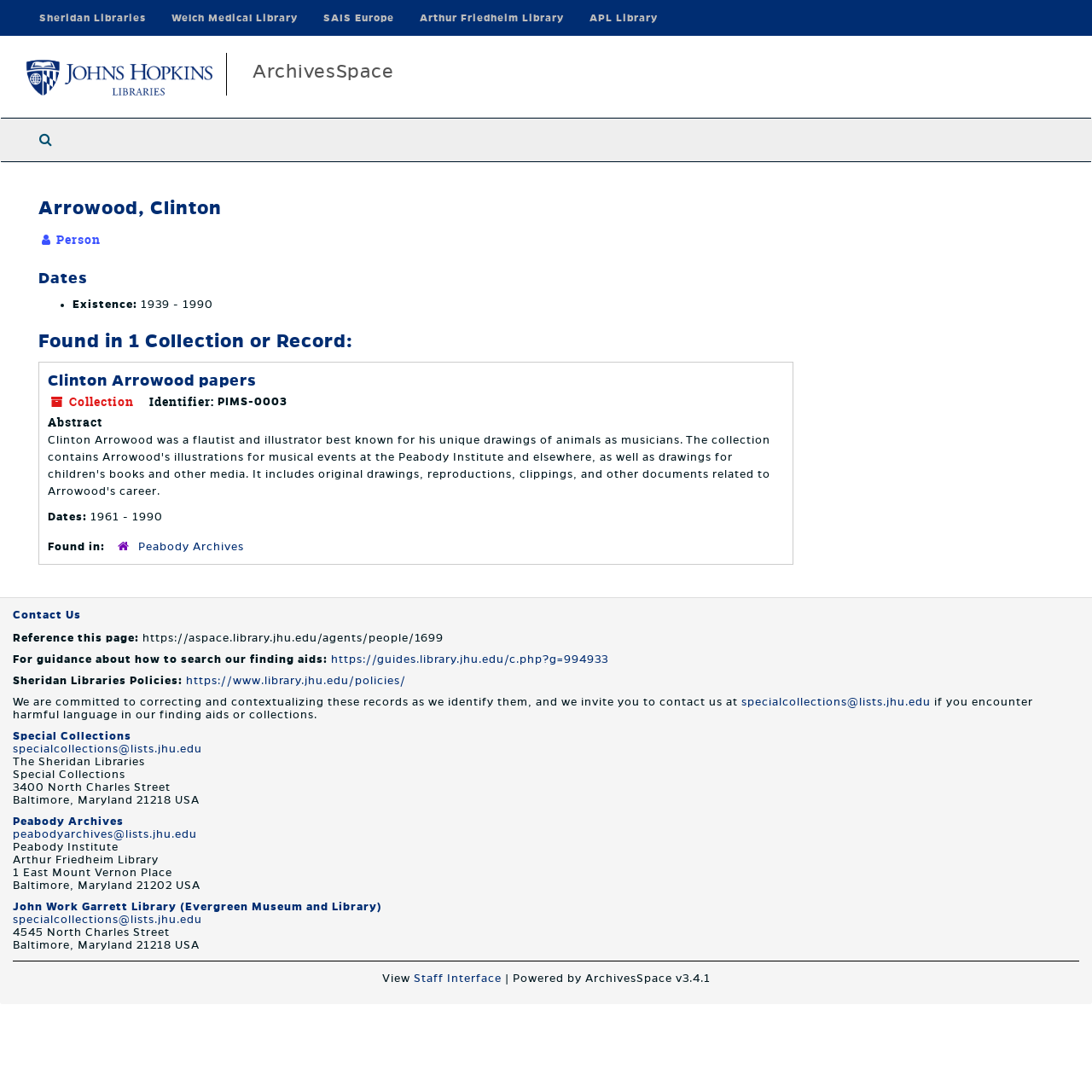Locate the bounding box coordinates of the clickable element to fulfill the following instruction: "Visit Peabody Archives". Provide the coordinates as four float numbers between 0 and 1 in the format [left, top, right, bottom].

[0.127, 0.495, 0.223, 0.506]